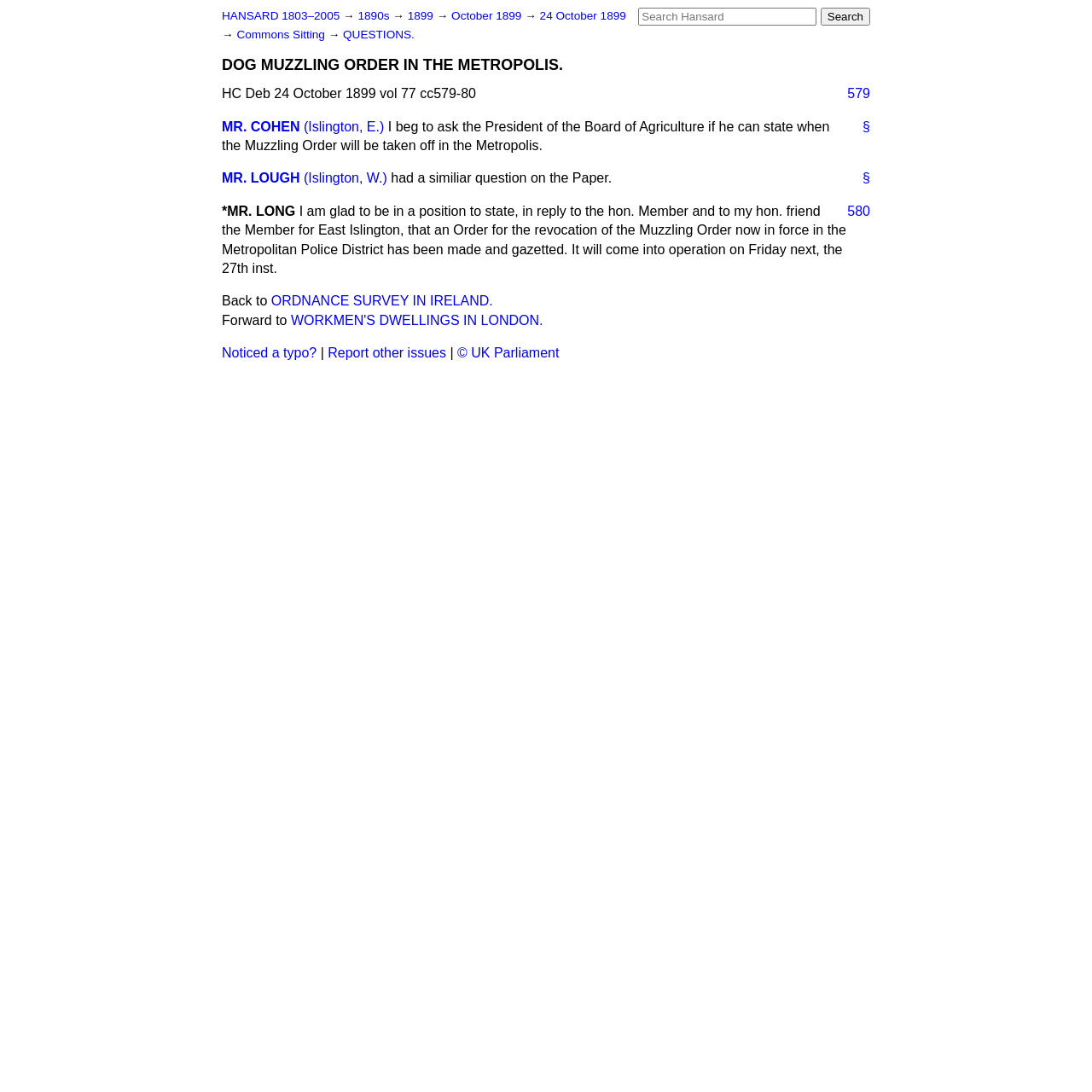What is the date when the Muzzling Order will be taken off? From the image, respond with a single word or brief phrase.

Friday next, the 27th inst.